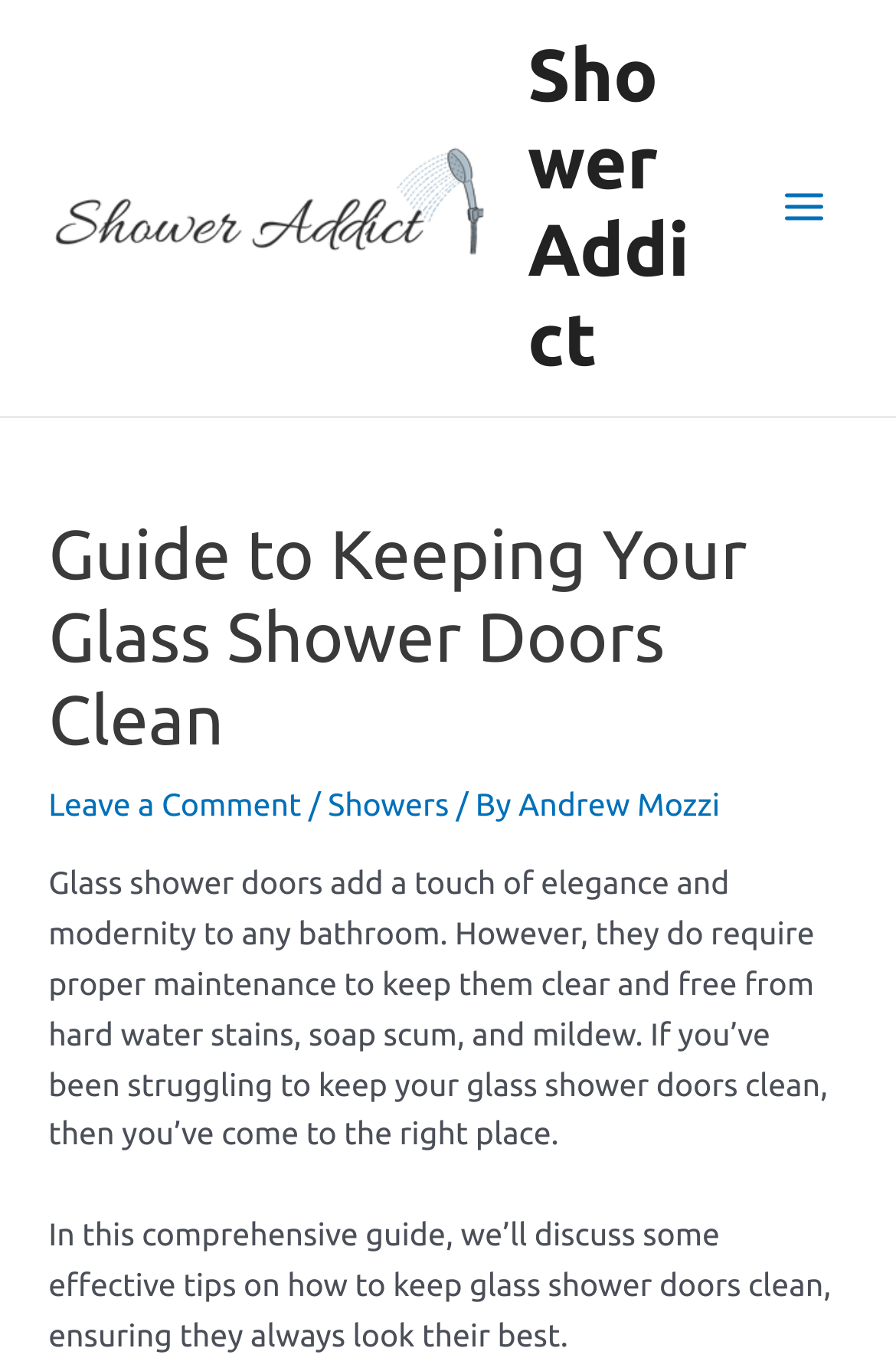What is the main topic of this article?
Give a detailed explanation using the information visible in the image.

The main topic of this article can be inferred from the title and the introductory paragraph. The title says 'Guide to Keeping Your Glass Shower Doors Clean', and the introductory paragraph talks about the importance of maintaining glass shower doors. Therefore, the main topic of this article is the maintenance of glass shower doors.